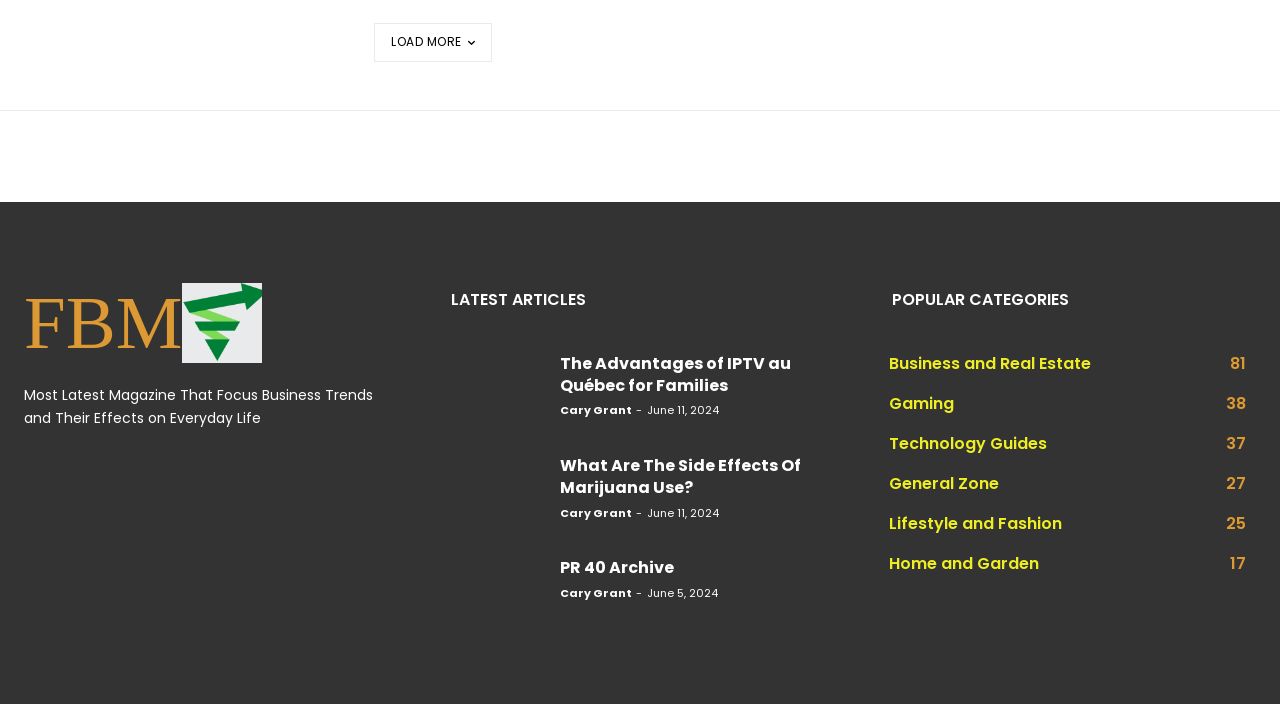Please locate the bounding box coordinates for the element that should be clicked to achieve the following instruction: "Browse the 'Business and Real Estate' category". Ensure the coordinates are given as four float numbers between 0 and 1, i.e., [left, top, right, bottom].

[0.695, 0.5, 0.853, 0.532]